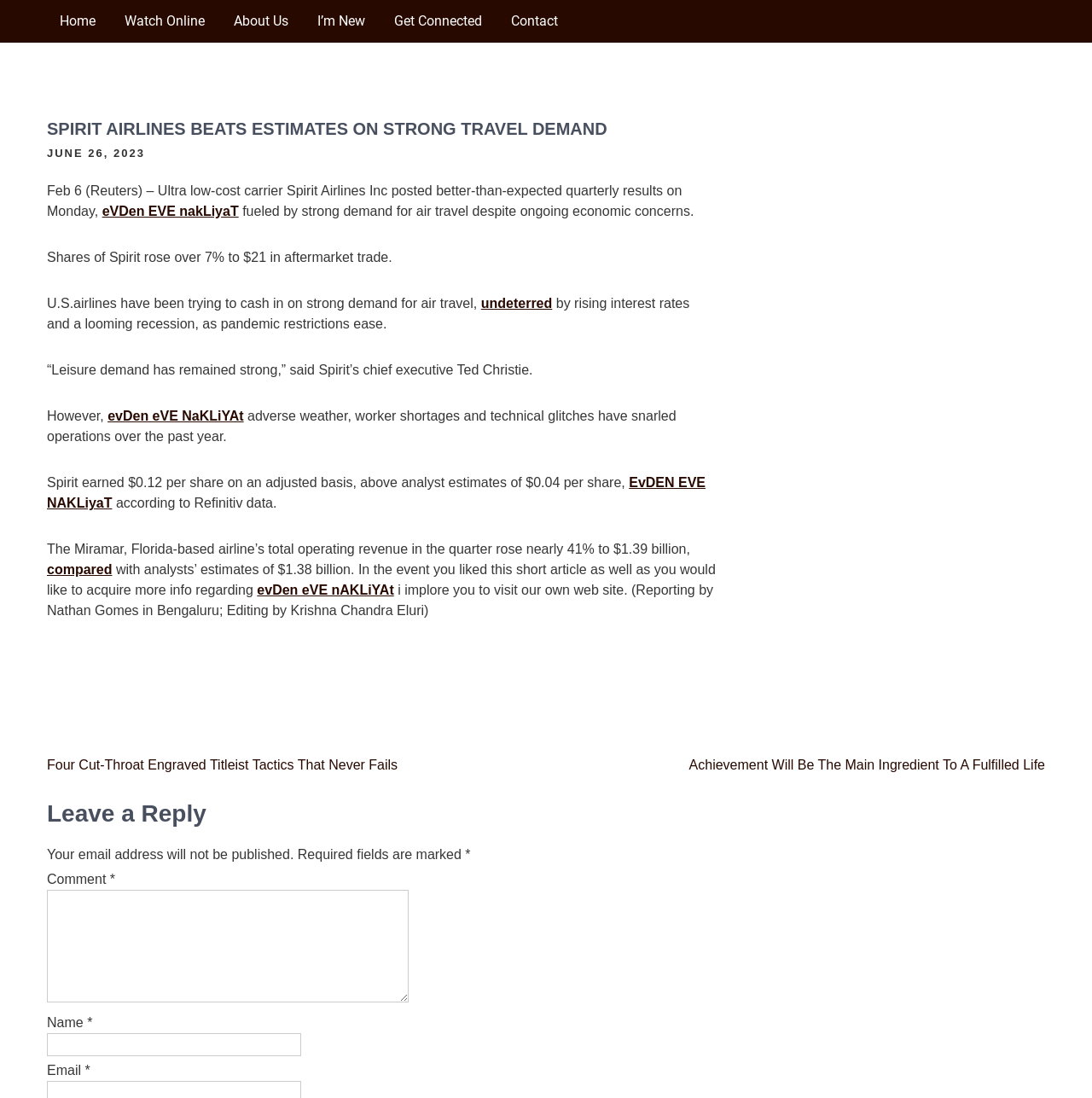Please analyze the image and give a detailed answer to the question:
What is the current share price of Spirit Airlines?

The article mentions that shares of Spirit rose over 7% to $21 in aftermarket trade, which indicates that the current share price of Spirit Airlines is $21.